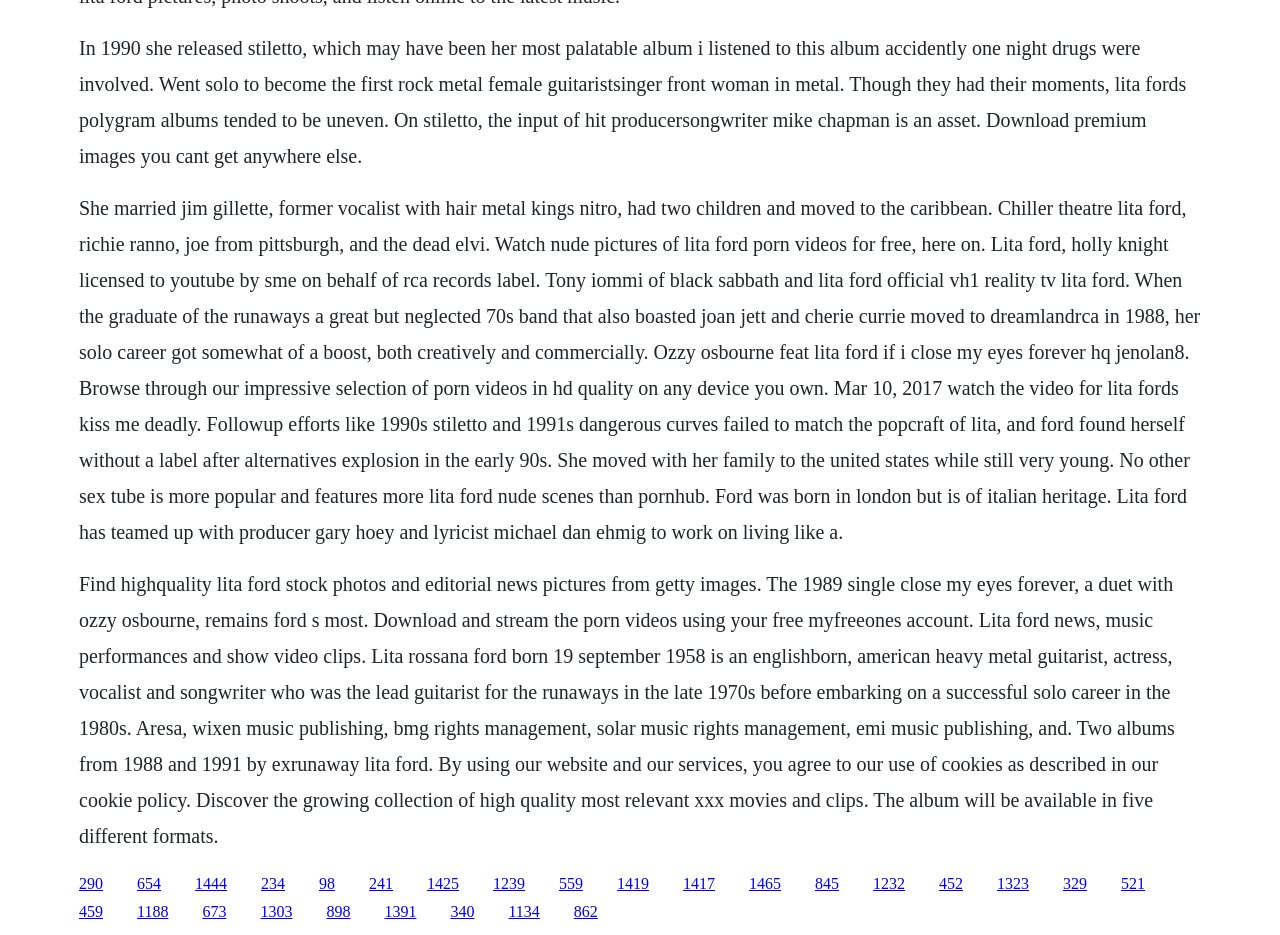Please pinpoint the bounding box coordinates for the region I should click to adhere to this instruction: "Explore Lita Ford's news and performances".

[0.062, 0.612, 0.918, 0.905]